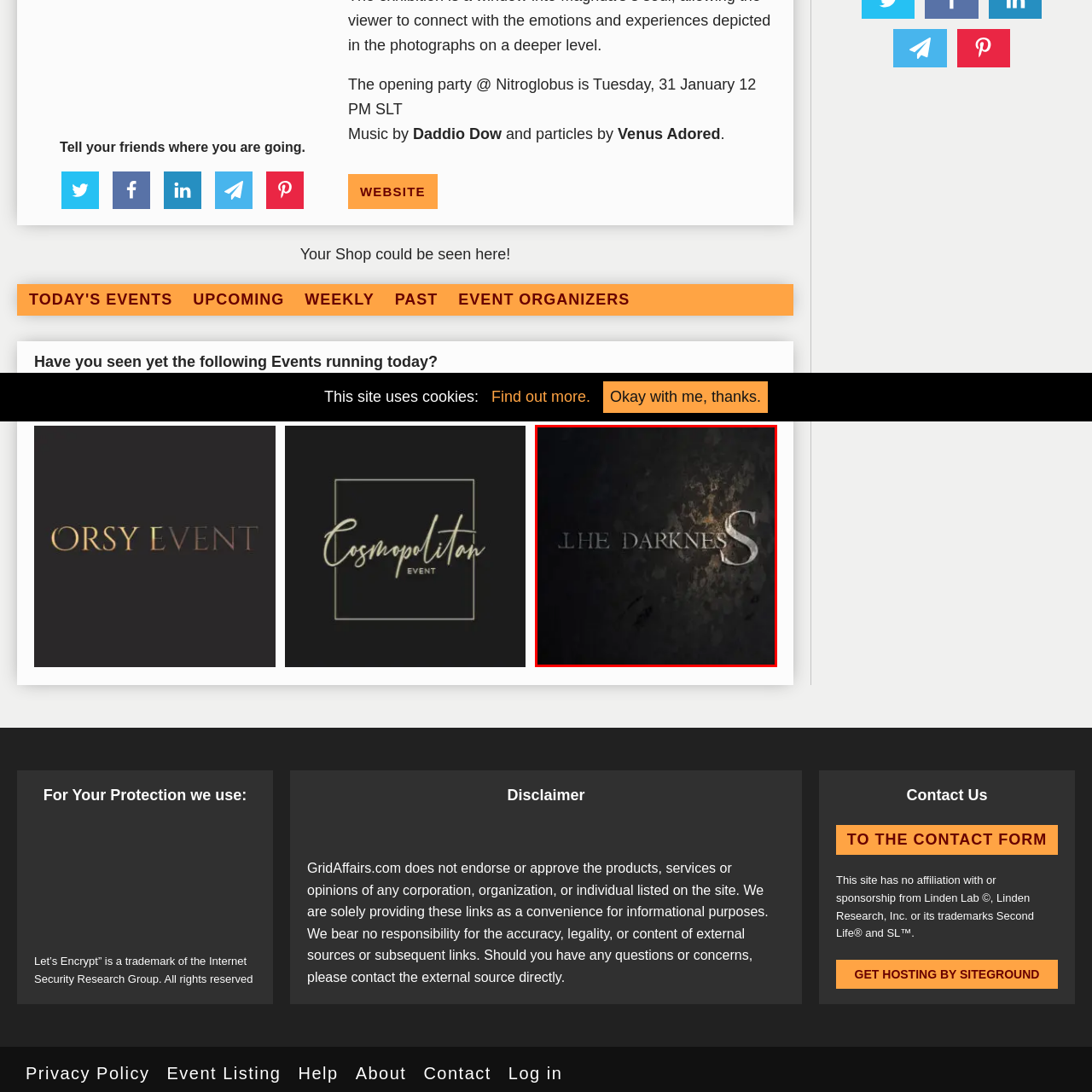What is the font style of the text 'THE DARKNESS'?
Observe the part of the image inside the red bounding box and answer the question concisely with one word or a short phrase.

Bold, metallic